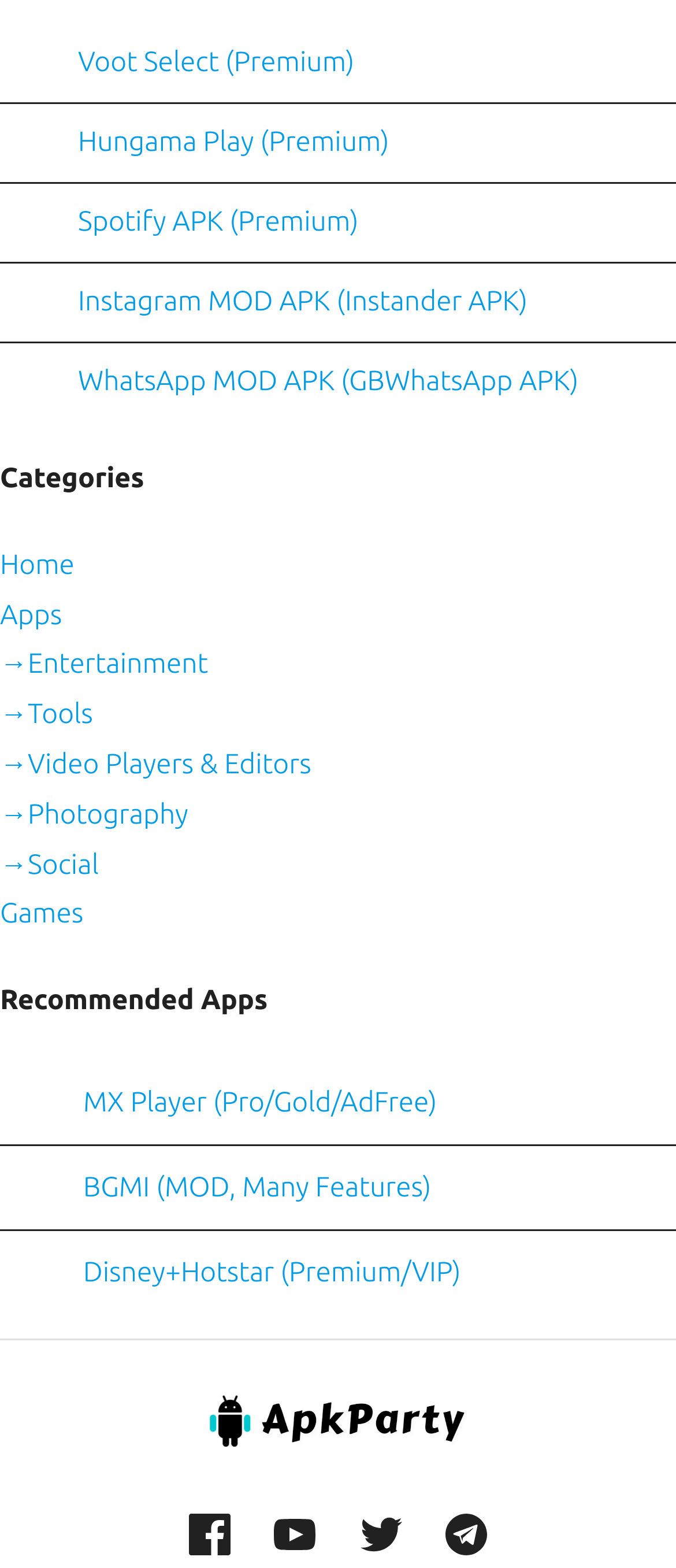Find the bounding box of the element with the following description: "Disney+Hotstar (Premium/VIP)". The coordinates must be four float numbers between 0 and 1, formatted as [left, top, right, bottom].

[0.0, 0.787, 0.682, 0.836]